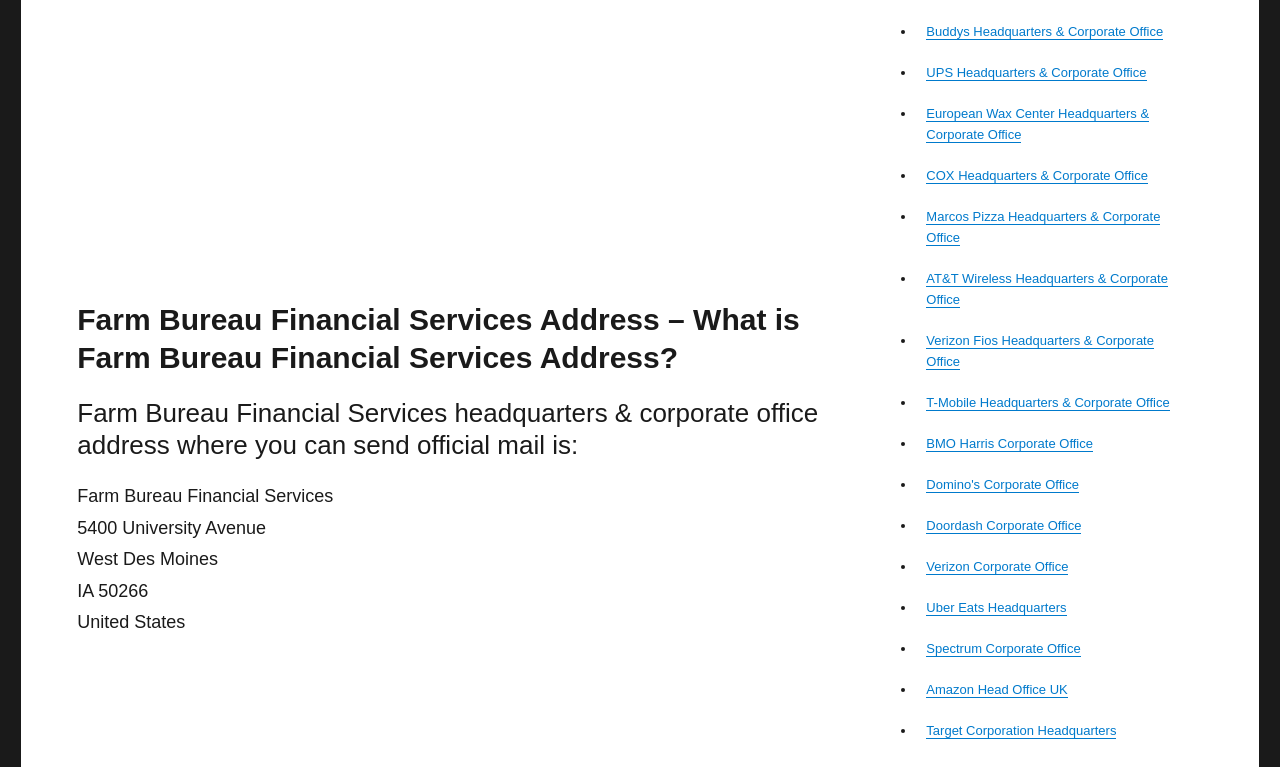Please reply to the following question using a single word or phrase: 
What is the state of the Farm Bureau Financial Services headquarters?

IA